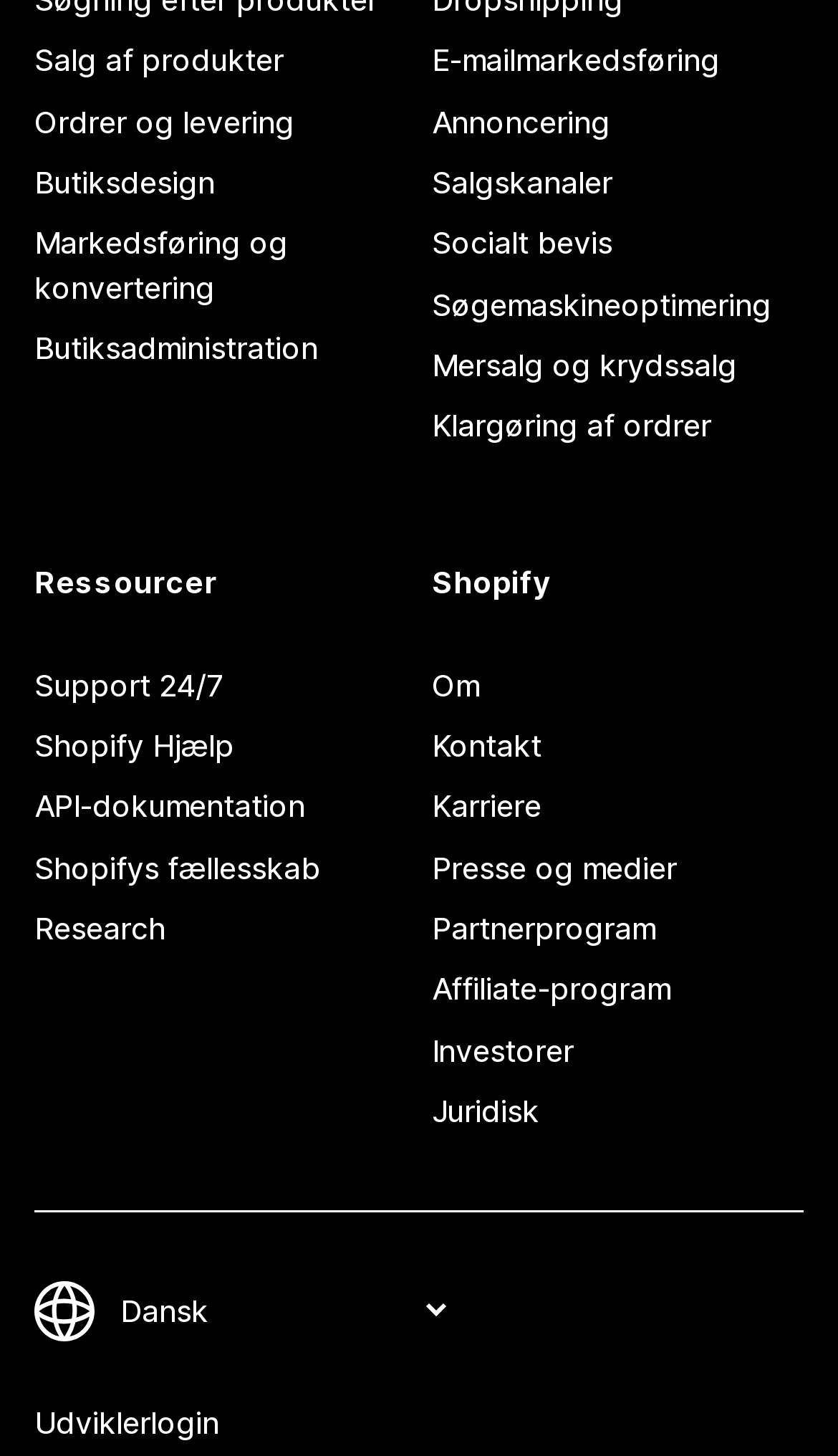How many columns of links are there on the webpage?
Refer to the image and provide a concise answer in one word or phrase.

2